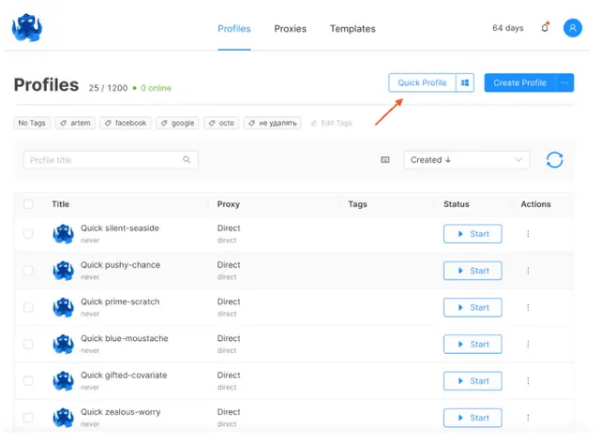Generate an elaborate caption for the image.

The image showcases a user interface from a profile management platform, specifically highlighting the "Quick Profile" feature. Positioned prominently on the upper right corner is a button labeled "Quick Profile," which allows users to easily create or access profiles with minimal effort. Below, a table displays a list of profiles, each with corresponding details such as the profile title, proxy type, tags, status, and action buttons to start or manage each profile. The layout is designed to facilitate quick navigation, with an overall emphasis on streamlined functionality for users looking to configure or interact with their profiles effectively. This interface likely appeals to users engaged in multi-accounting tasks, providing essential tools for quick profile management.